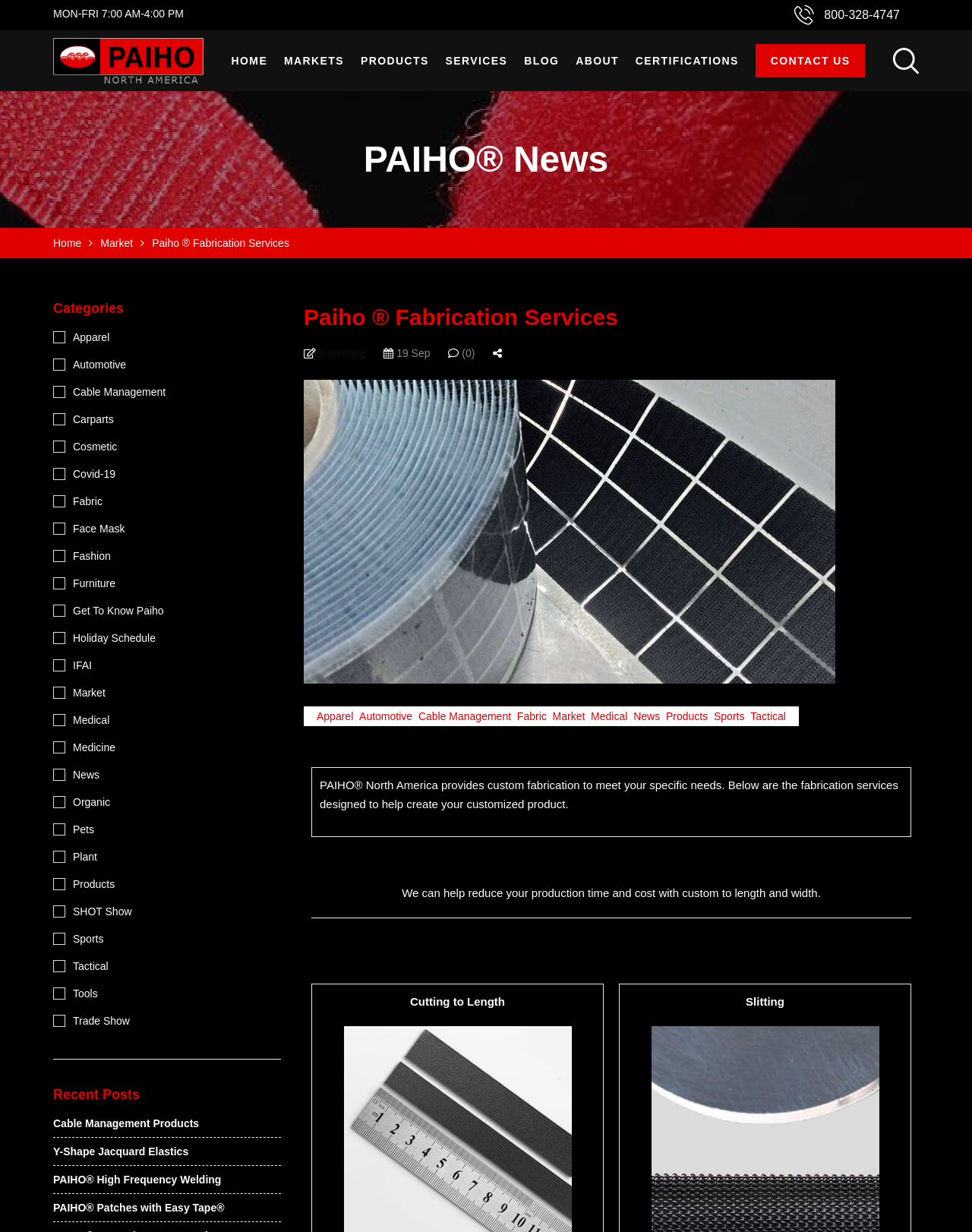Find the bounding box coordinates for the HTML element described as: "Cable Management". The coordinates should consist of four float values between 0 and 1, i.e., [left, top, right, bottom].

[0.43, 0.575, 0.526, 0.588]